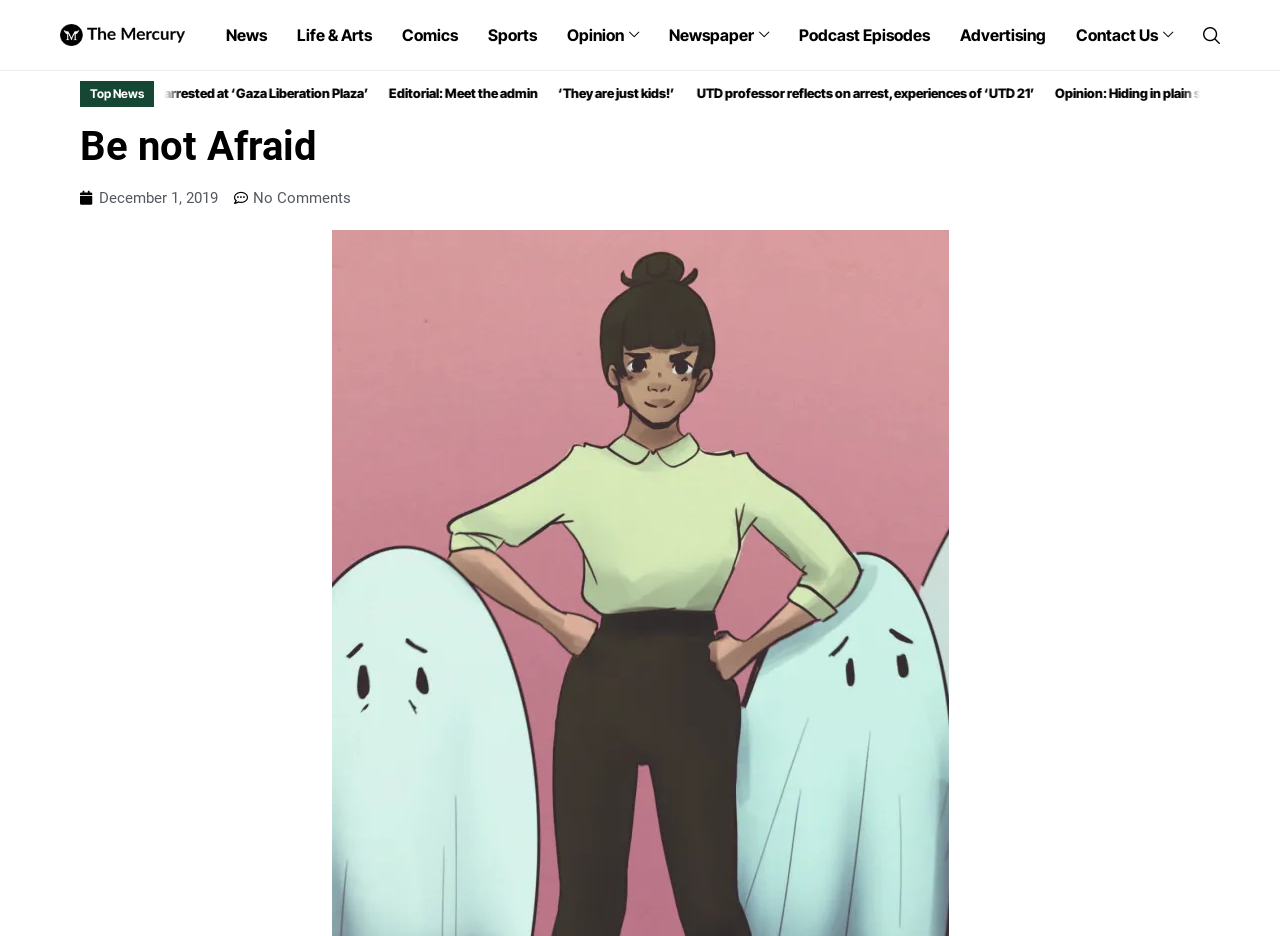How many comments does the article 'Be not Afraid' have?
Refer to the image and provide a one-word or short phrase answer.

No Comments